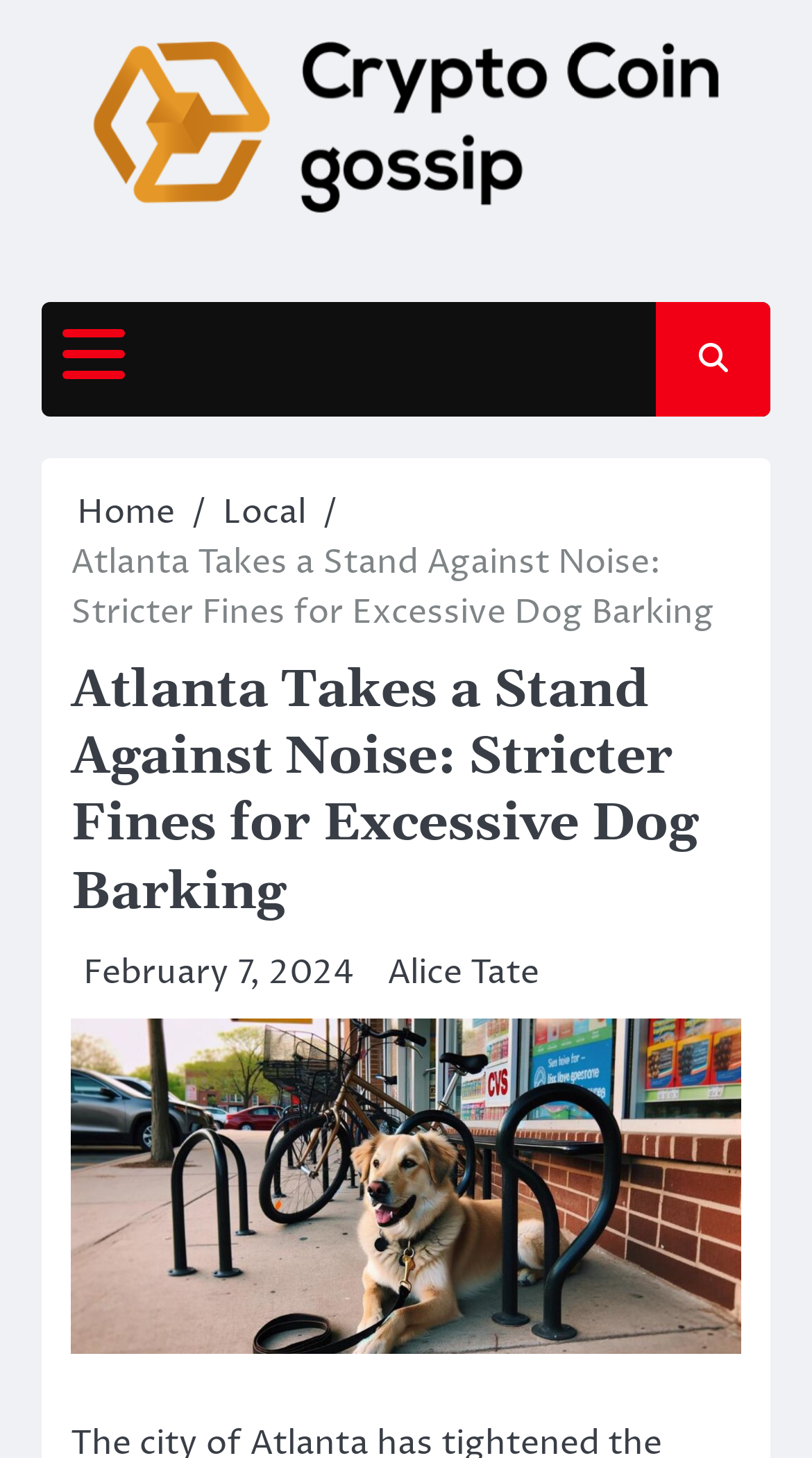Please find and generate the text of the main heading on the webpage.

Atlanta Takes a Stand Against Noise: Stricter Fines for Excessive Dog Barking